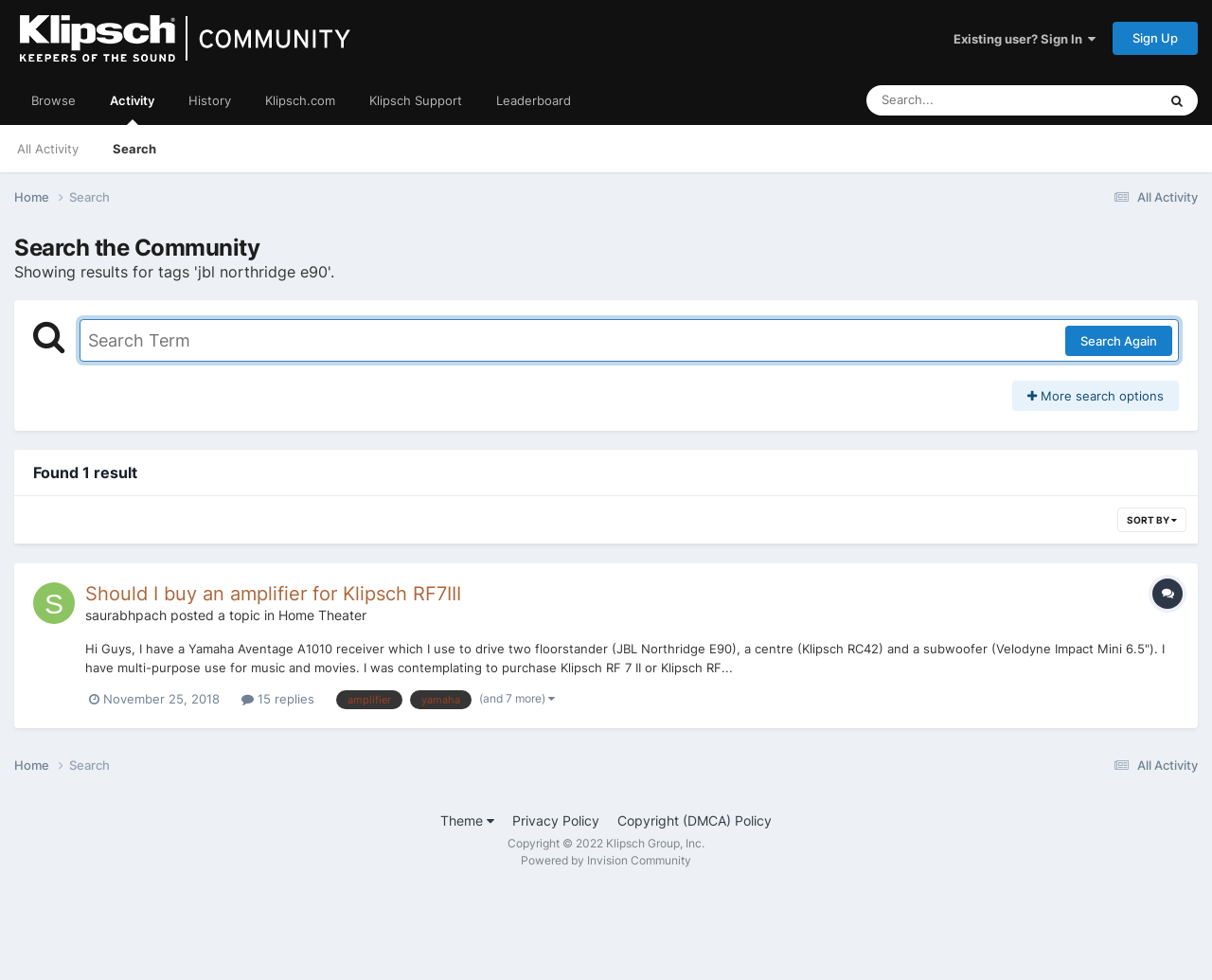Respond to the following question with a brief word or phrase:
What is the topic of the discussion?

Should I buy an amplifier for Klipsch RF7III